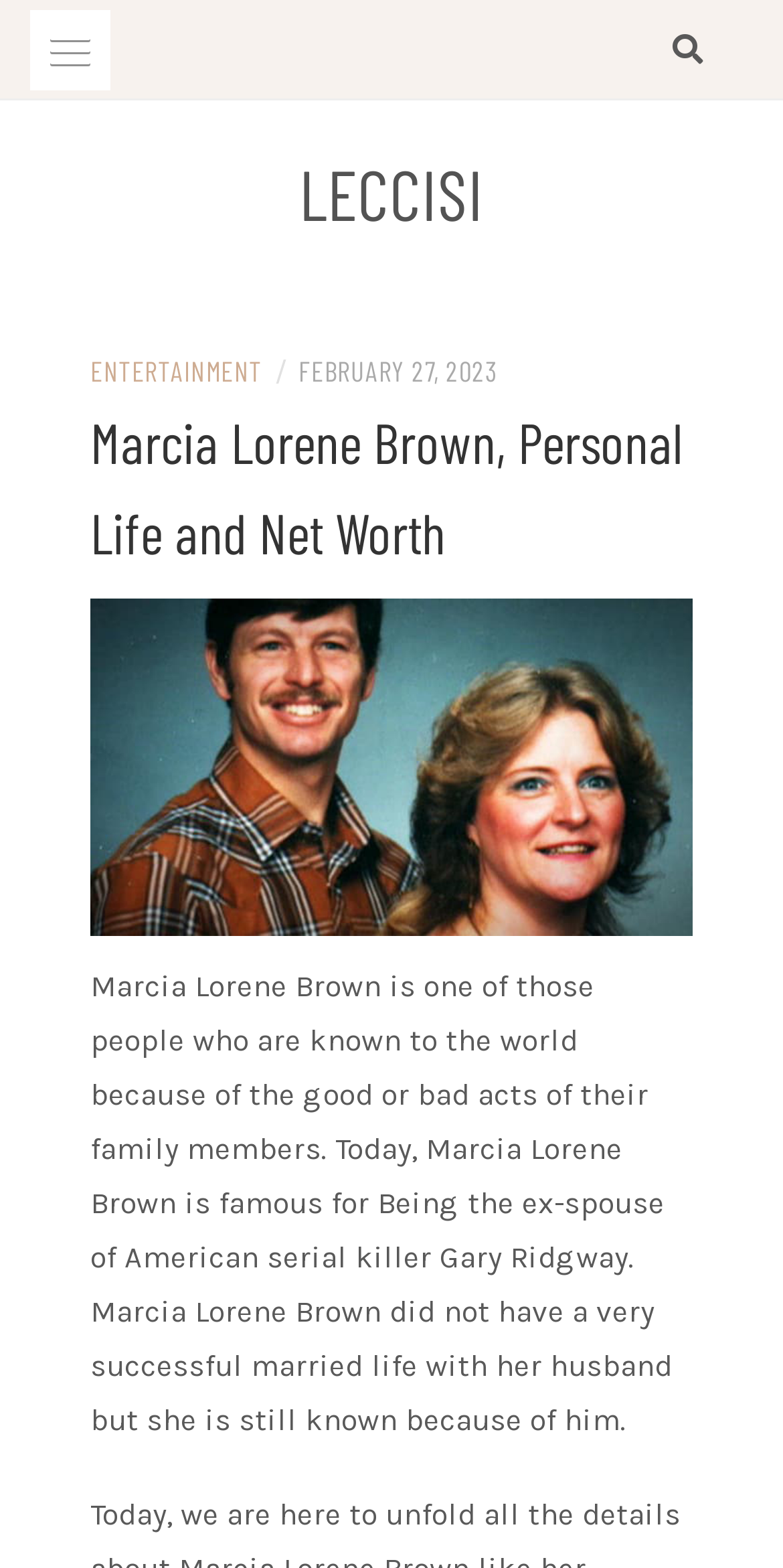Using the information from the screenshot, answer the following question thoroughly:
What is the date of the article?

I found this information by looking at the time element on the webpage, which displays the date of the article. The date is February 27, 2023.